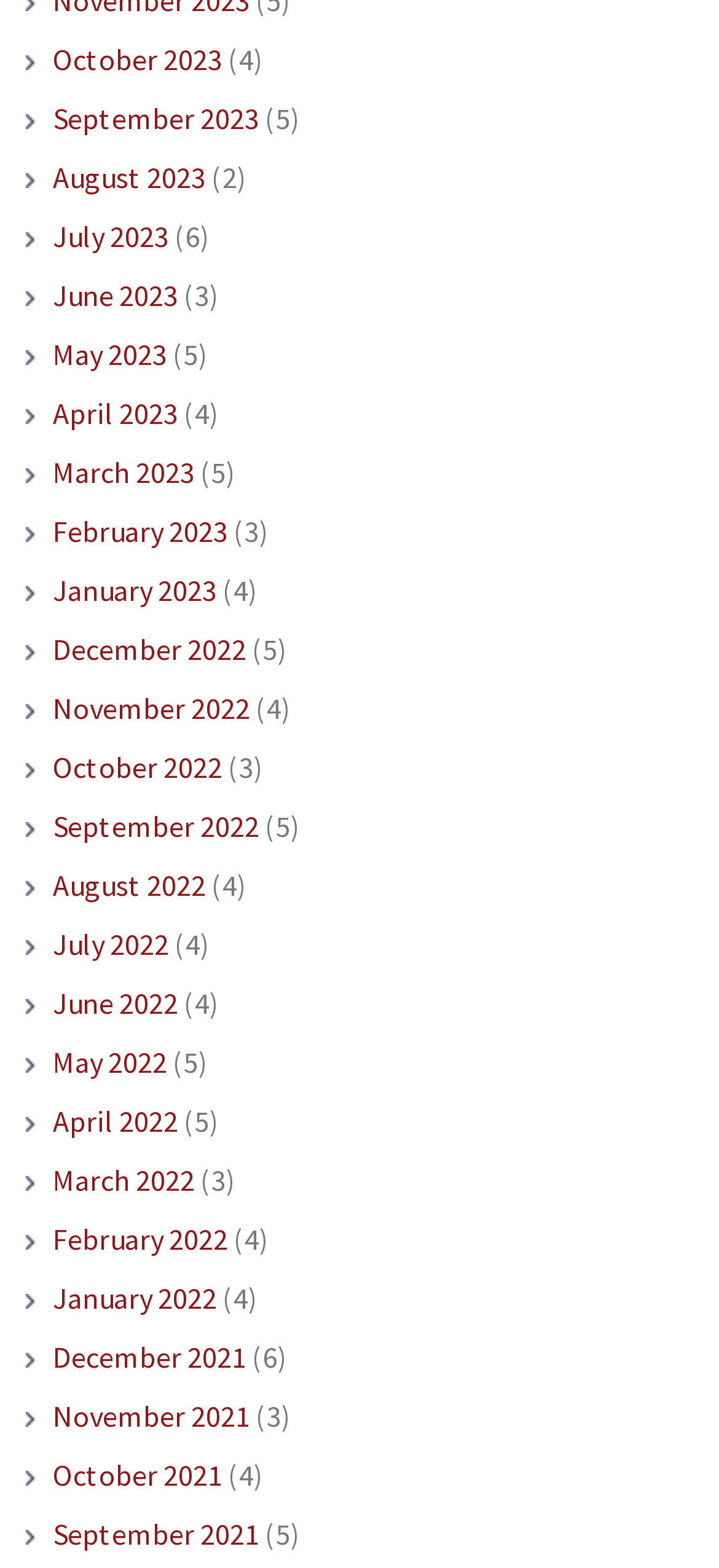Determine the bounding box coordinates for the clickable element to execute this instruction: "View September 2022". Provide the coordinates as four float numbers between 0 and 1, i.e., [left, top, right, bottom].

[0.035, 0.514, 0.361, 0.538]